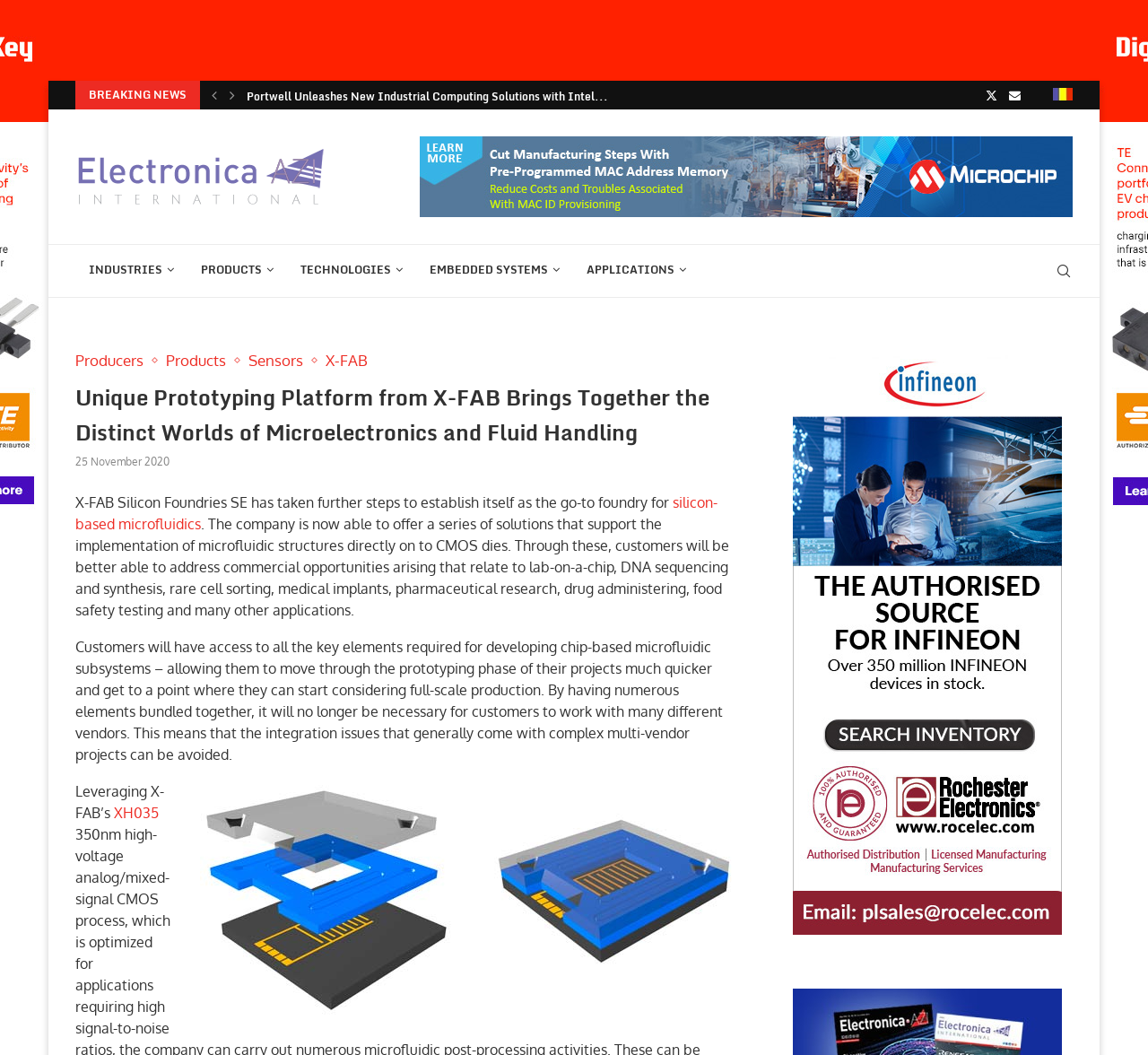Highlight the bounding box coordinates of the region I should click on to meet the following instruction: "Check the 'Electronica azi International' website".

[0.066, 0.138, 0.284, 0.197]